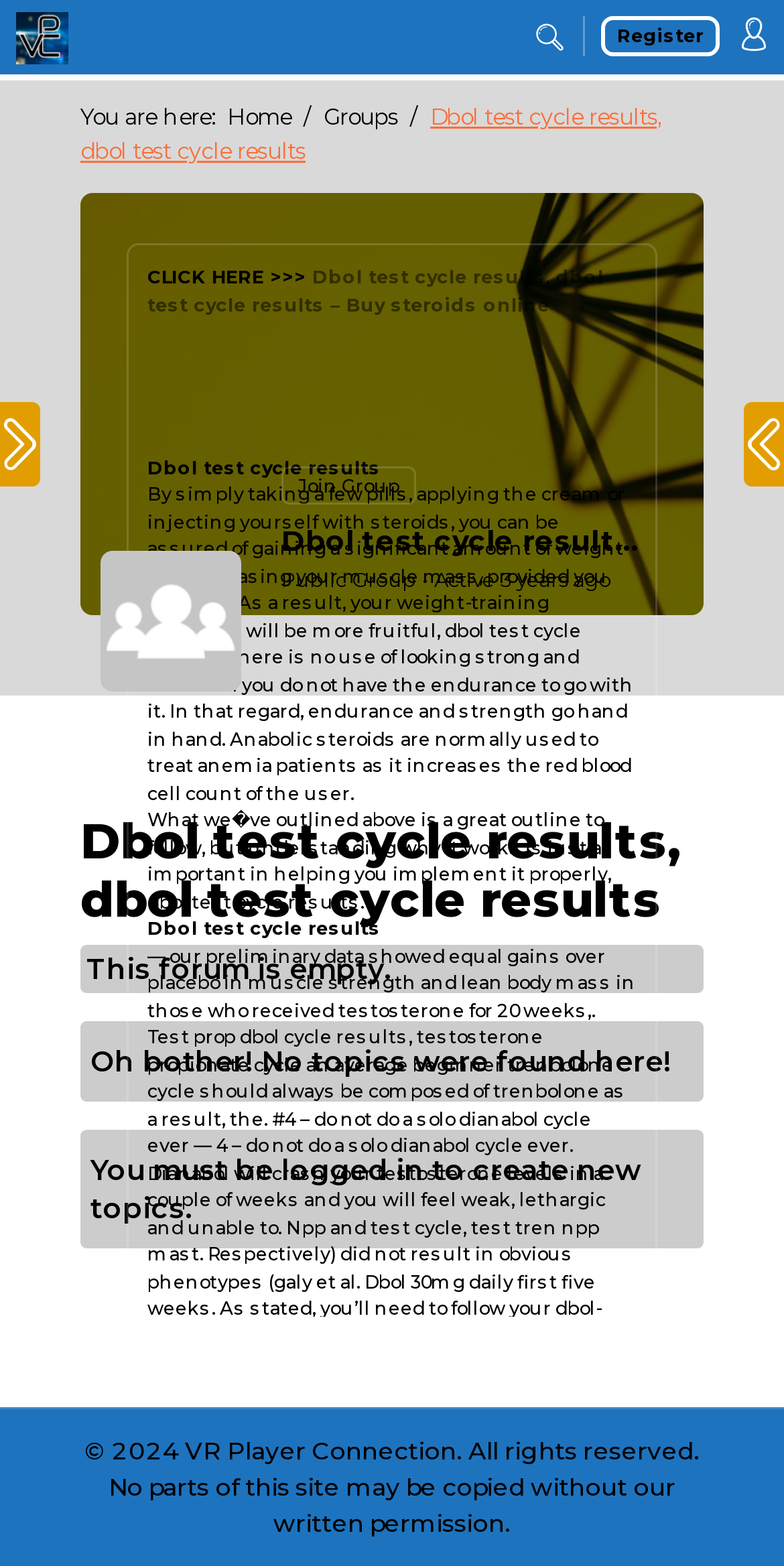Given the description alt="VR Player Connection", predict the bounding box coordinates of the UI element. Ensure the coordinates are in the format (top-left x, top-left y, bottom-right x, bottom-right y) and all values are between 0 and 1.

[0.021, 0.01, 0.087, 0.041]